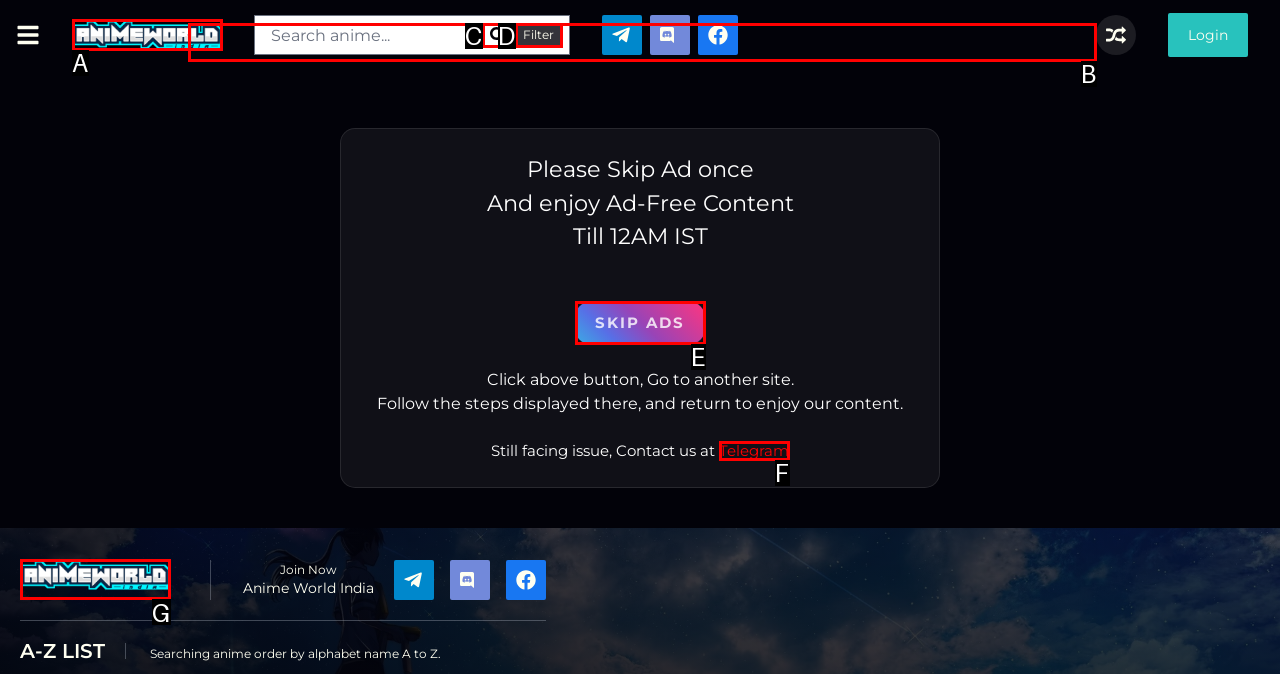Given the description: Telegram, determine the corresponding lettered UI element.
Answer with the letter of the selected option.

F